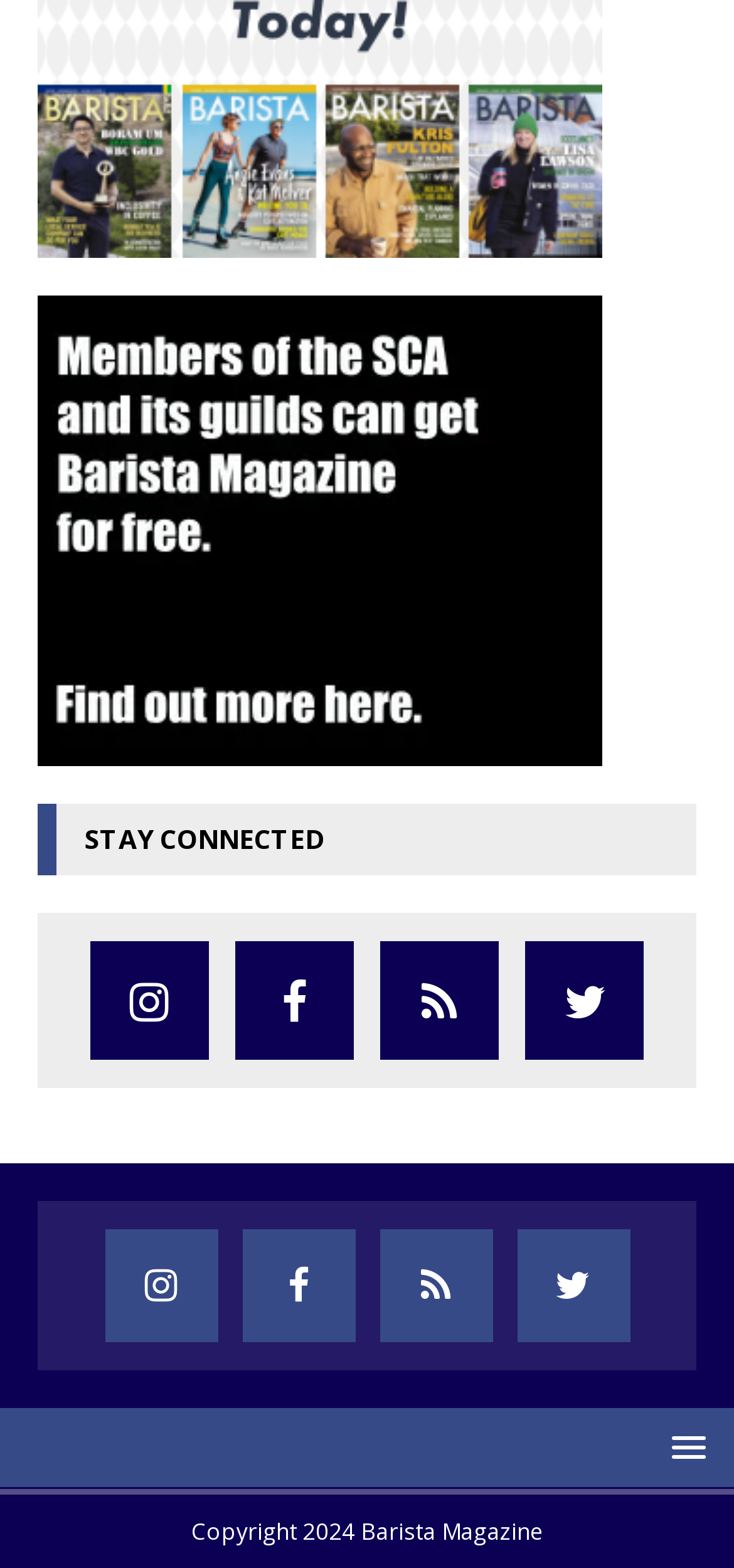What is the social media platform with the bird logo?
Provide a well-explained and detailed answer to the question.

I found the social media links at the top and bottom of the webpage, and the one with the bird logo is Twitter.